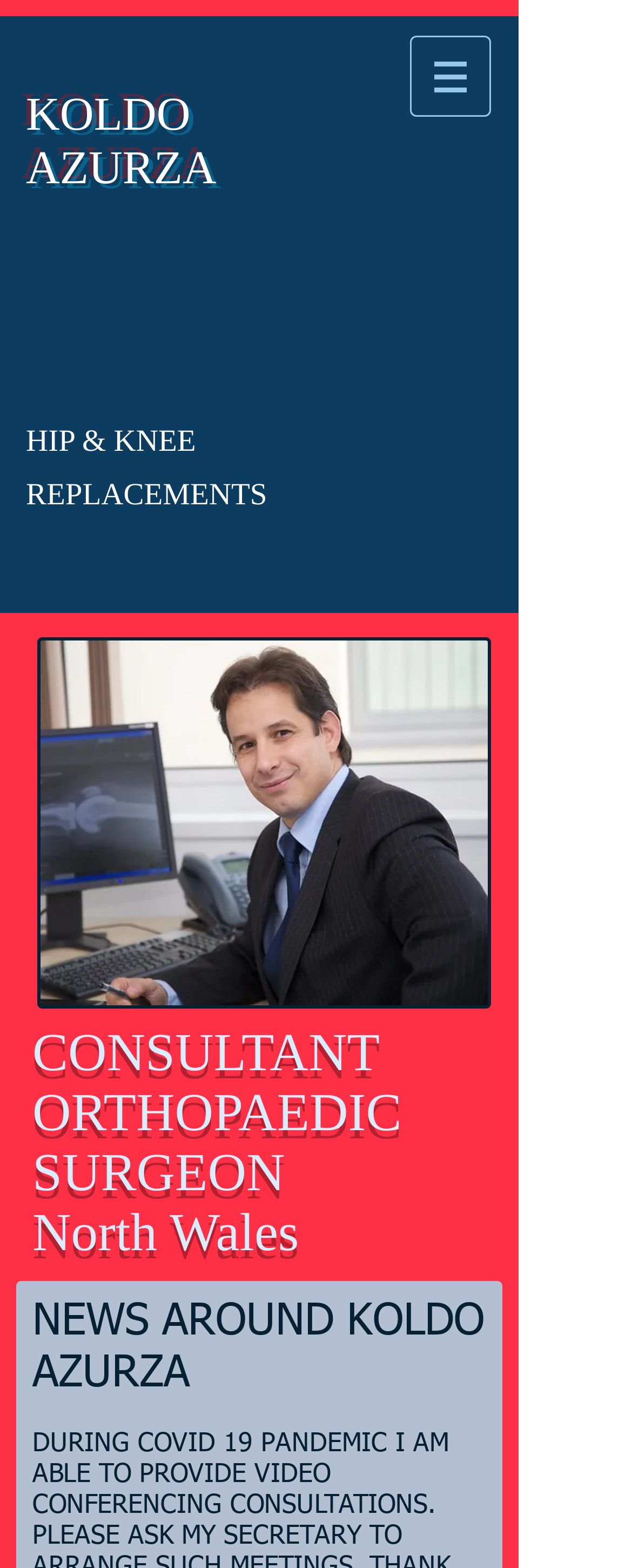Where is the surgeon based?
Using the details shown in the screenshot, provide a comprehensive answer to the question.

The location of the surgeon can be found in the heading element with the text 'North Wales' and also in the link element with the text 'North Wales Orthopaedic Surgeon/Mr Koldo Azurza/Hip & Knee Specialist'.